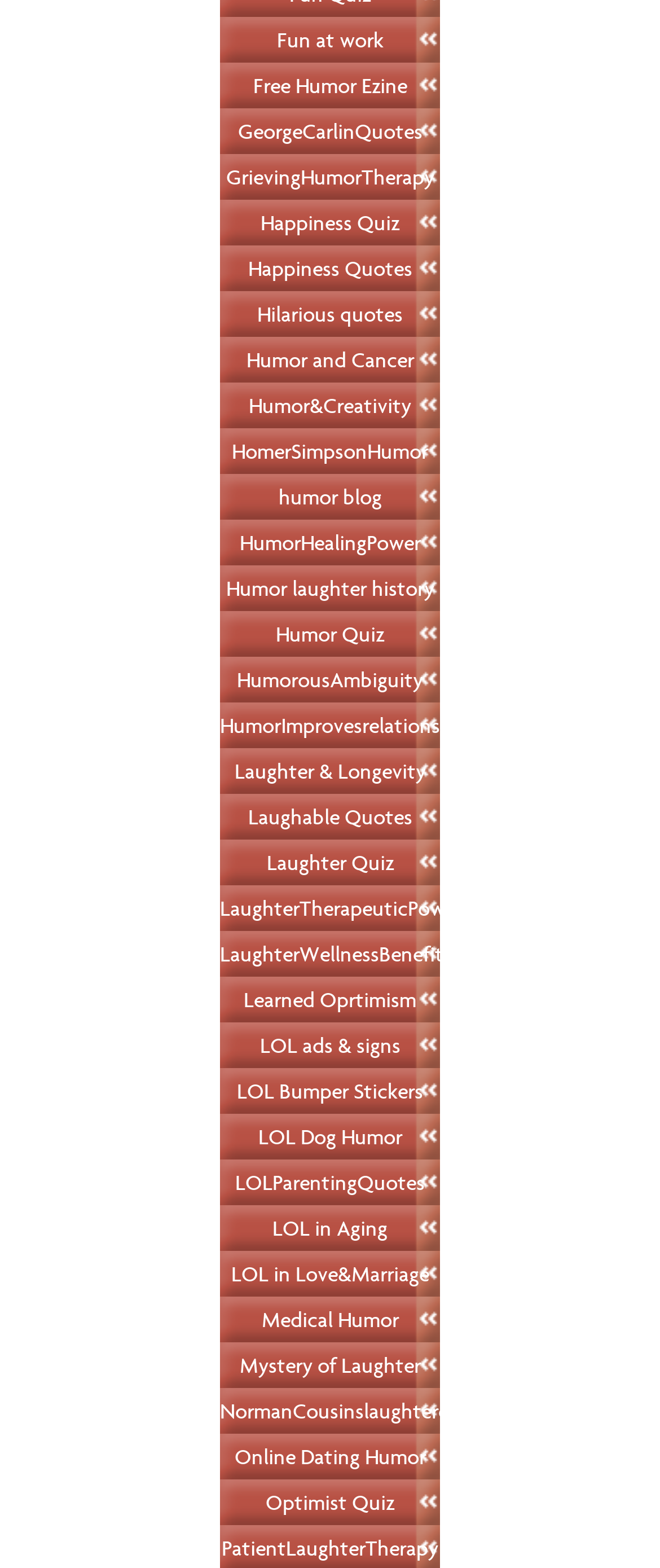Determine the bounding box coordinates for the clickable element to execute this instruction: "Click on 'Fun at work'". Provide the coordinates as four float numbers between 0 and 1, i.e., [left, top, right, bottom].

[0.333, 0.011, 0.667, 0.04]